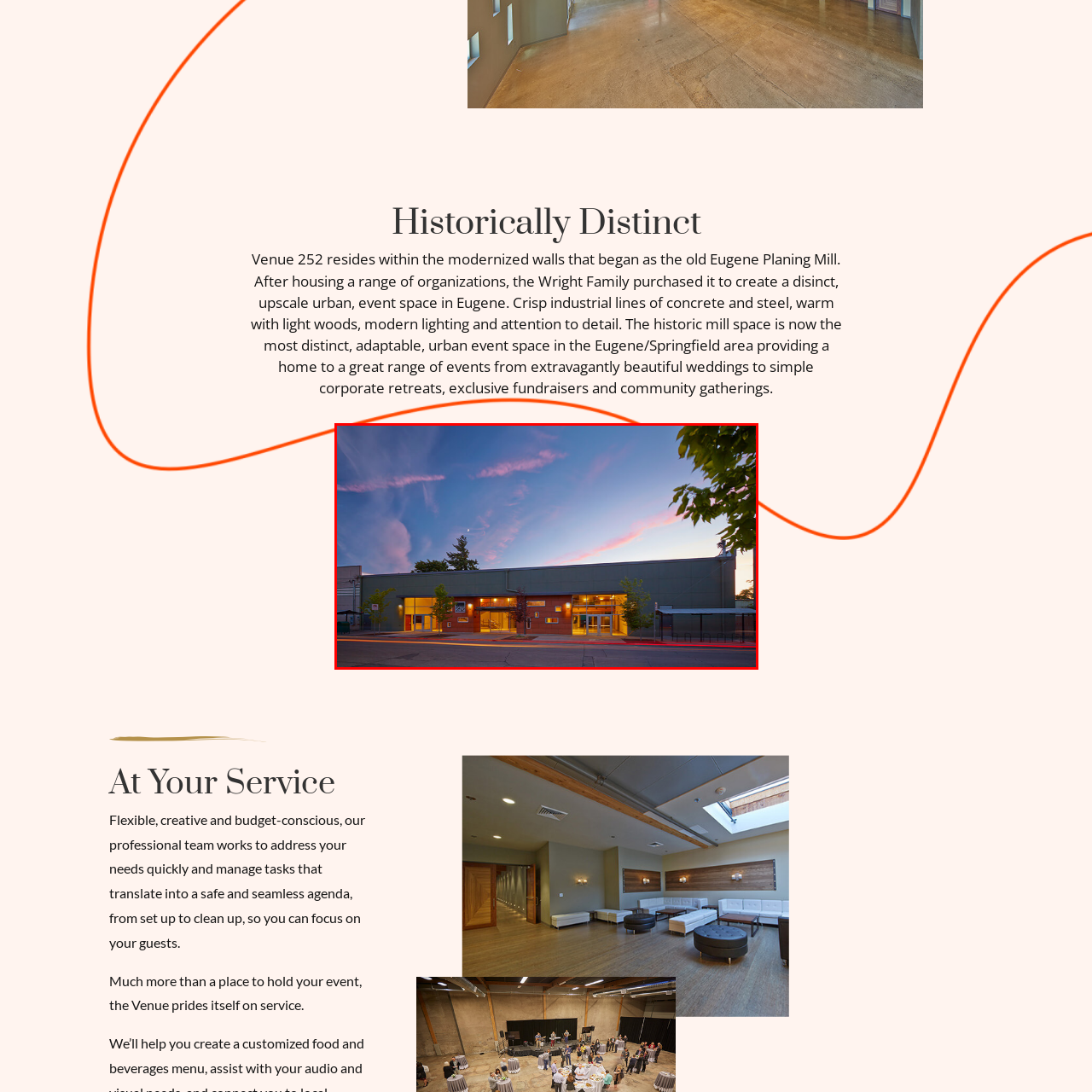What is the original structure of Venue 252?
Focus on the red-bounded area of the image and reply with one word or a short phrase.

Old Eugene Planing Mill